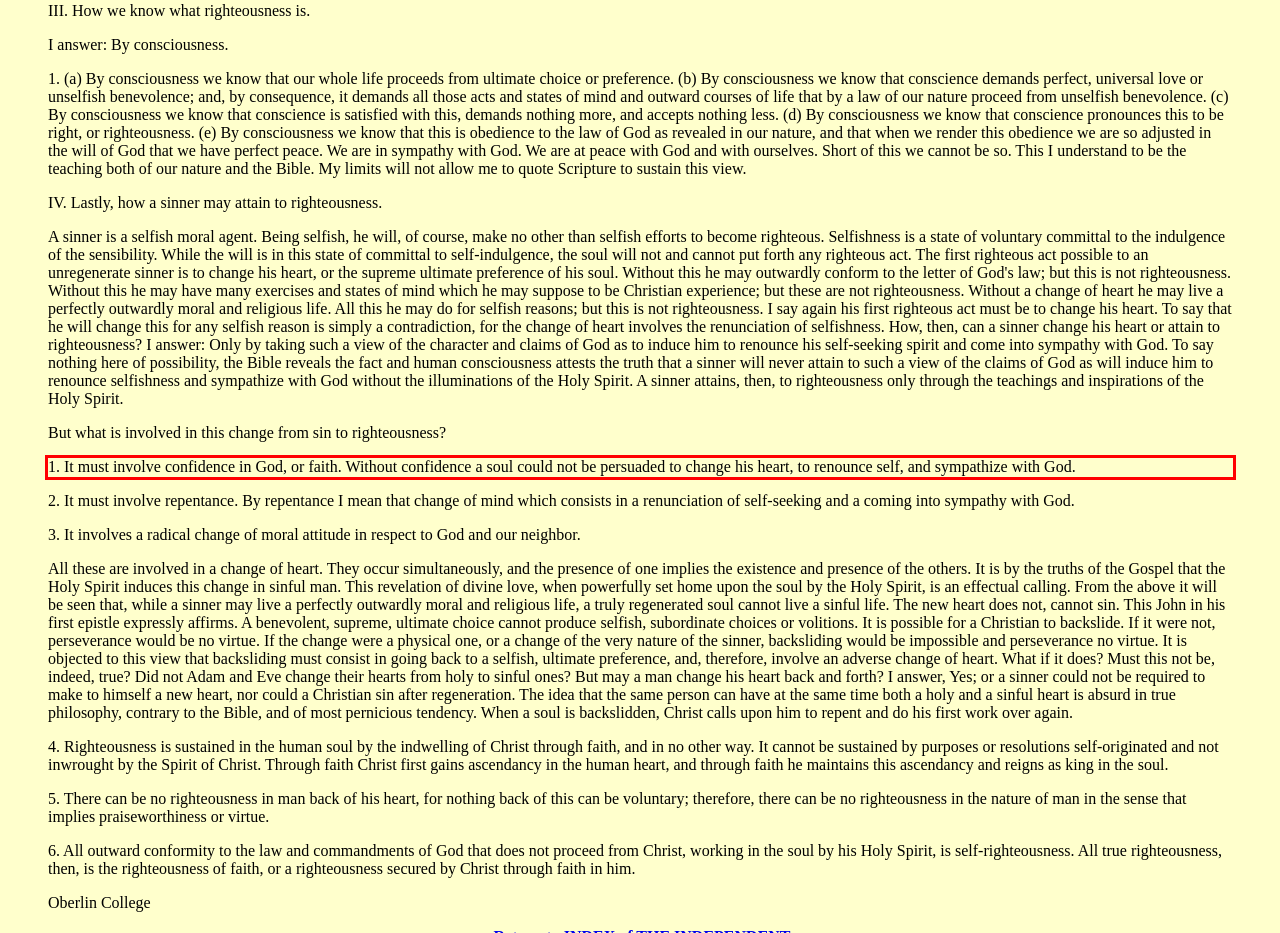Inspect the webpage screenshot that has a red bounding box and use OCR technology to read and display the text inside the red bounding box.

1. It must involve confidence in God, or faith. Without confidence a soul could not be persuaded to change his heart, to renounce self, and sympathize with God.